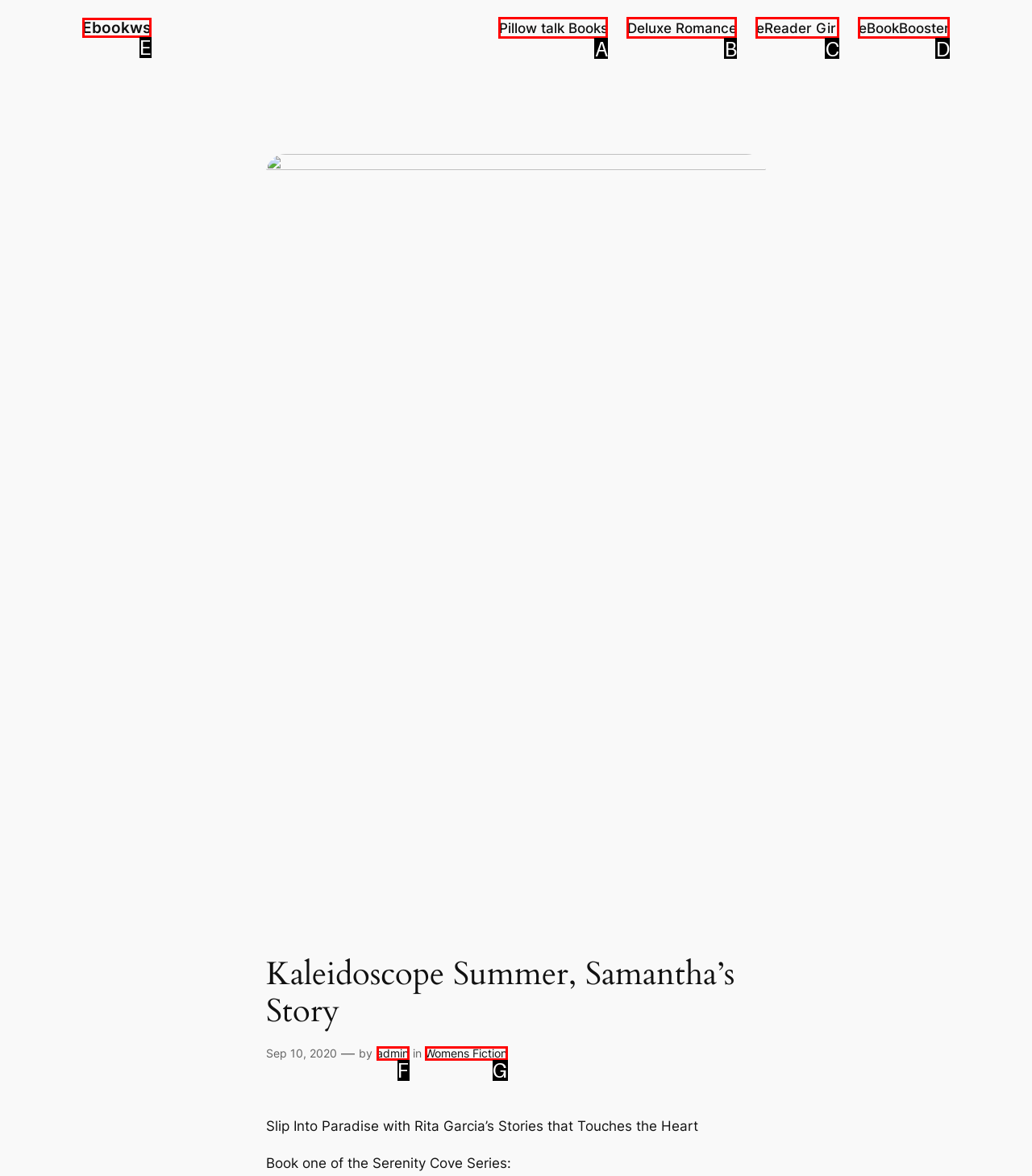Determine which HTML element matches the given description: Womens Fiction. Provide the corresponding option's letter directly.

G